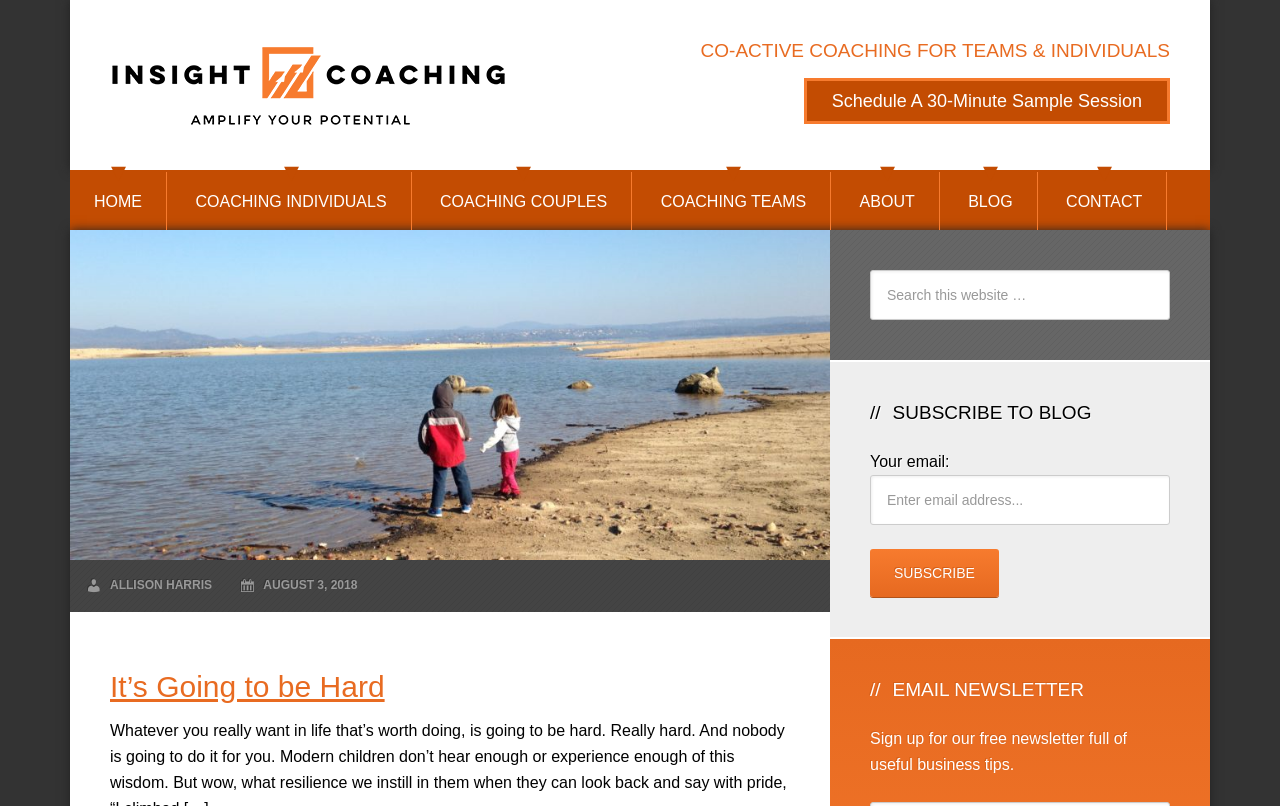From the details in the image, provide a thorough response to the question: What is the title of the latest article?

The title of the latest article can be found in the section below the main heading, where it is written as a heading 'It’s Going to be Hard'.